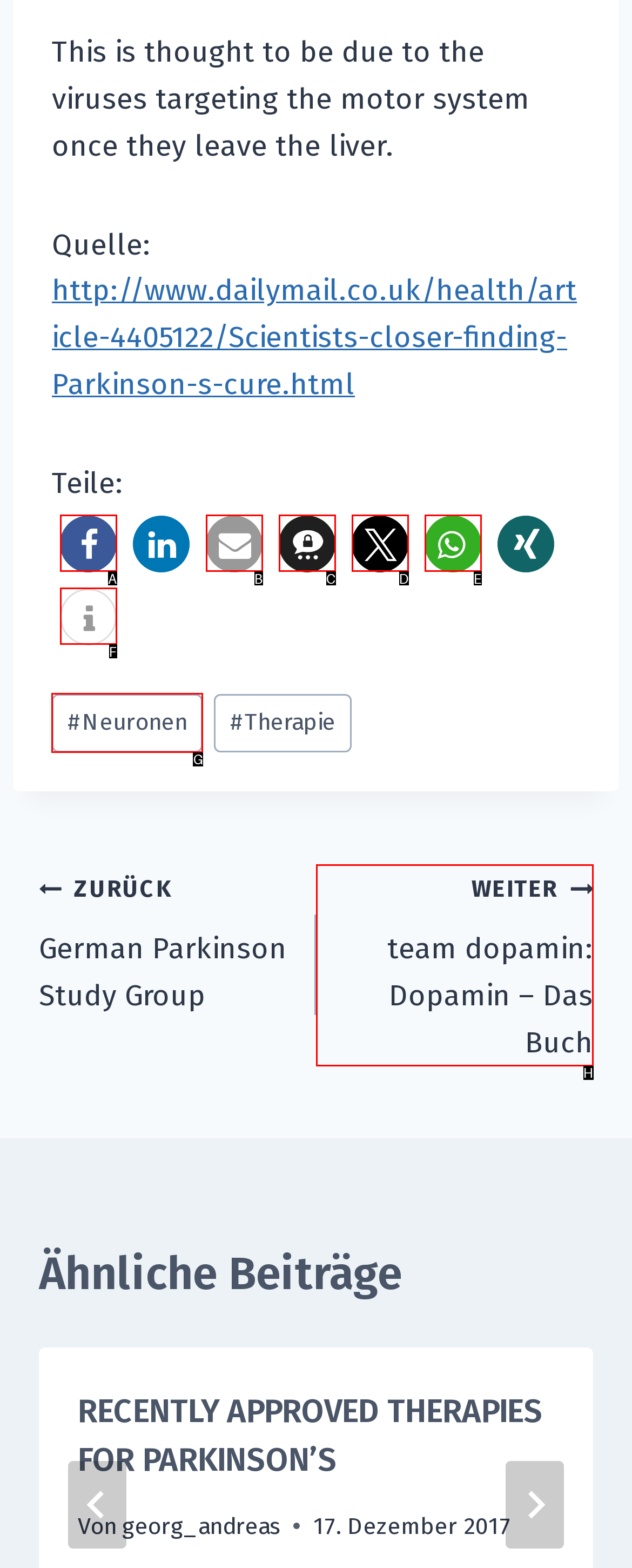For the instruction: Read more about Neuronen, determine the appropriate UI element to click from the given options. Respond with the letter corresponding to the correct choice.

G